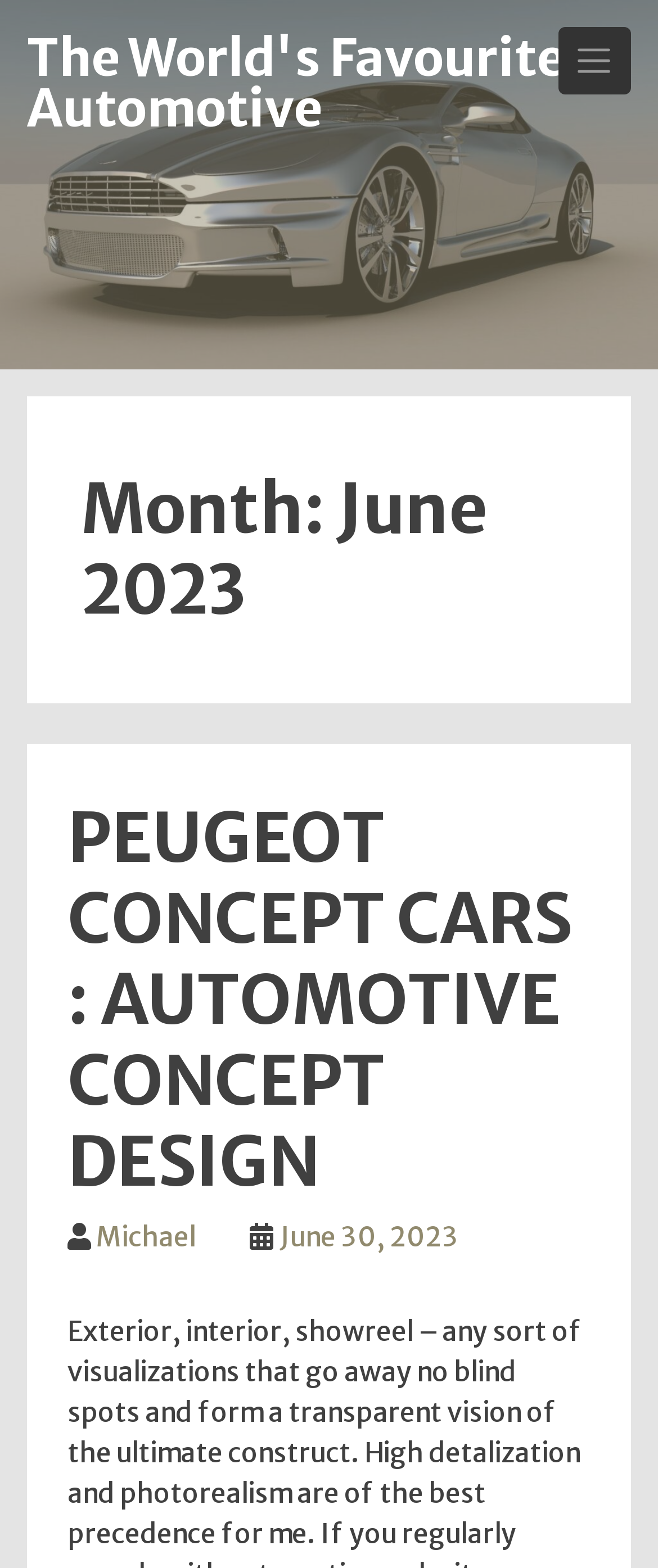Respond to the question below with a single word or phrase: What is the concept design related to?

Automotive